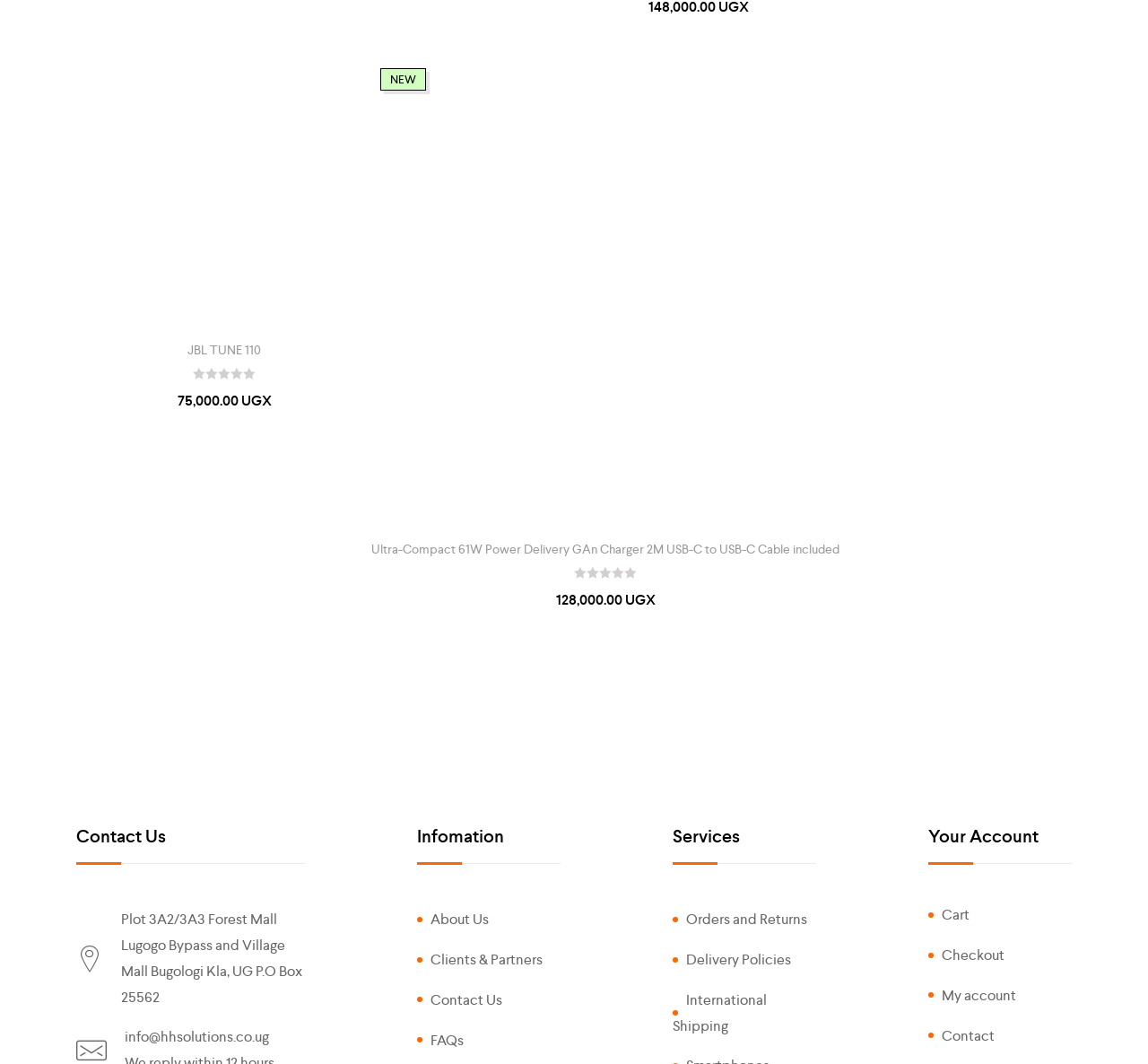What is the link to the Cart page?
Analyze the screenshot and provide a detailed answer to the question.

I found the link to the Cart page by looking at the link element with ID 947, which has text 'Cart'. It is located under the heading element with text 'Your Account', indicating that it is related to the account section of the website.